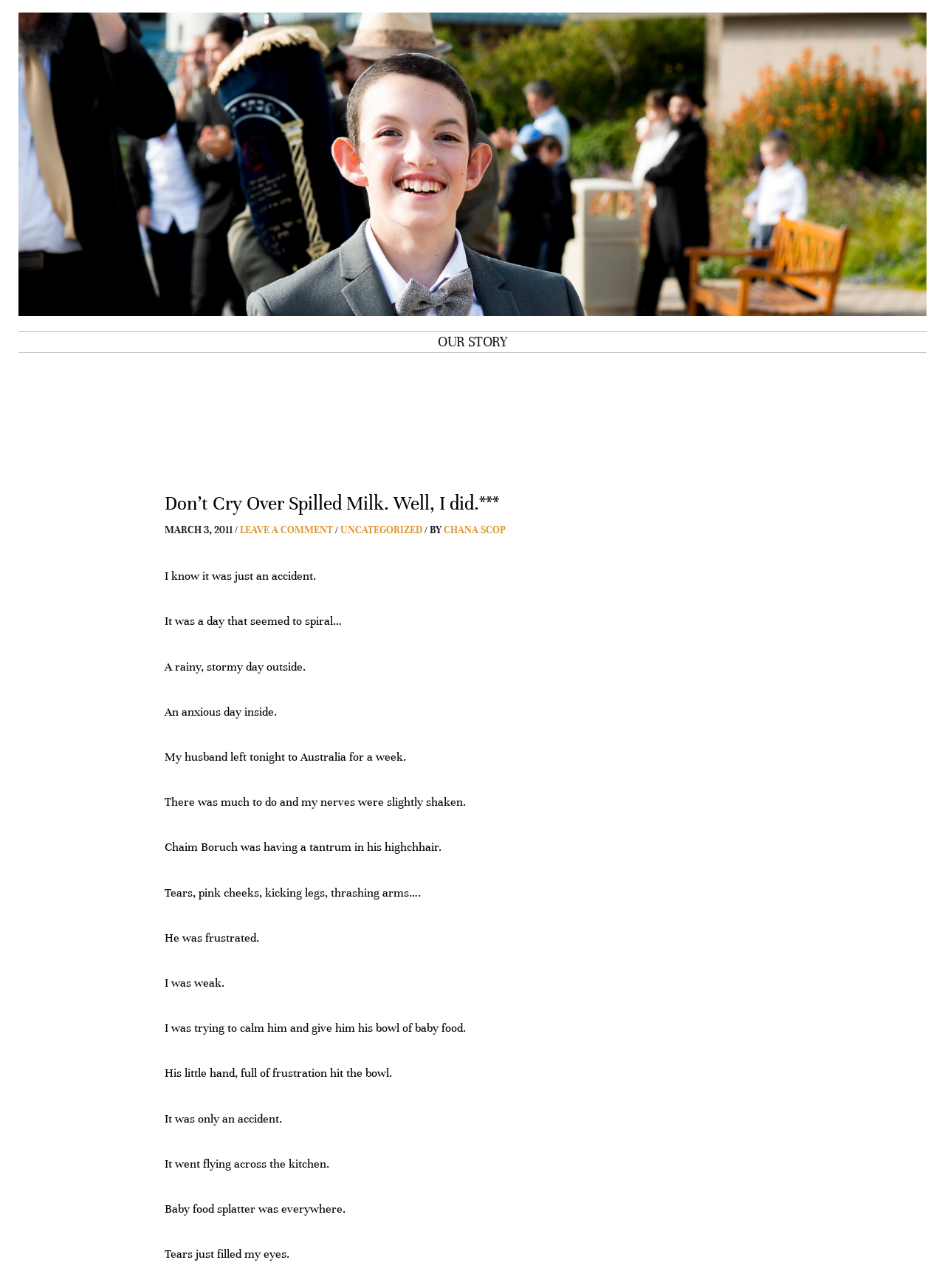Please determine and provide the text content of the webpage's heading.

Don’t Cry Over Spilled Milk. Well, I did.***